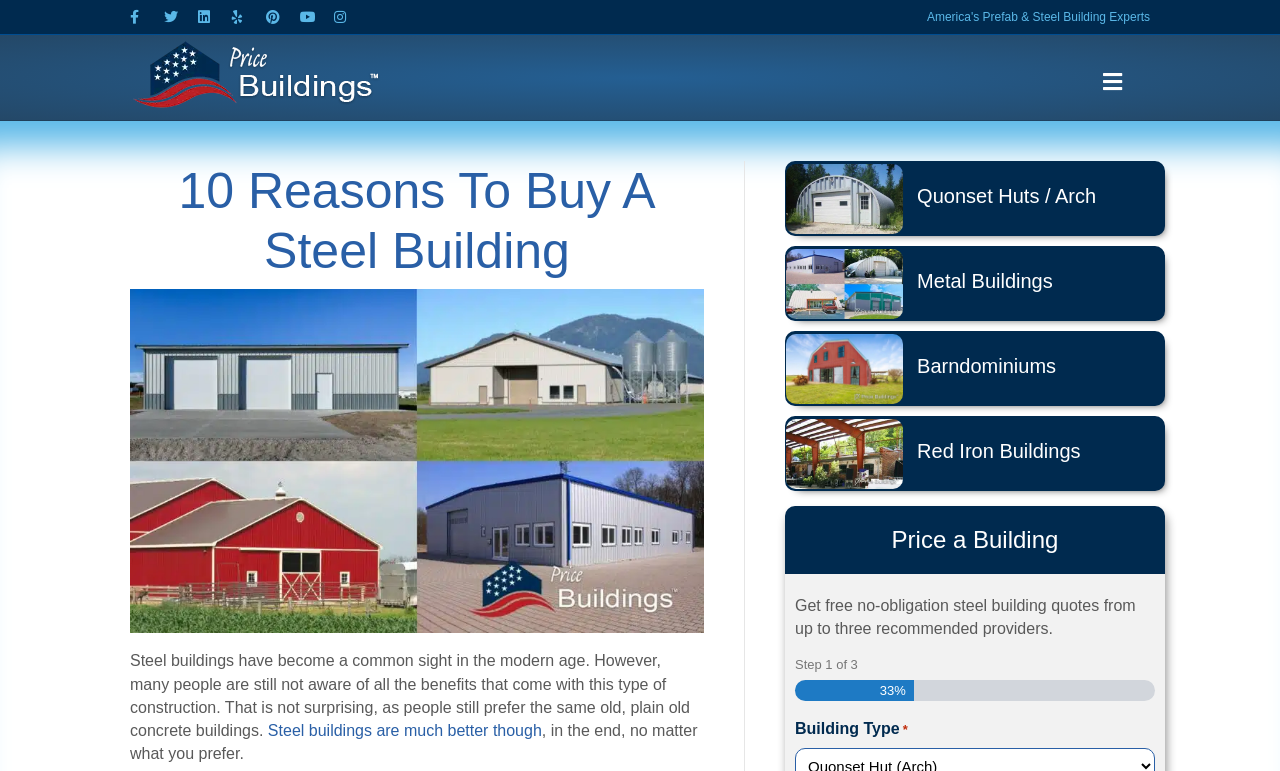Please identify the primary heading on the webpage and return its text.

10 Reasons To Buy A Steel Building